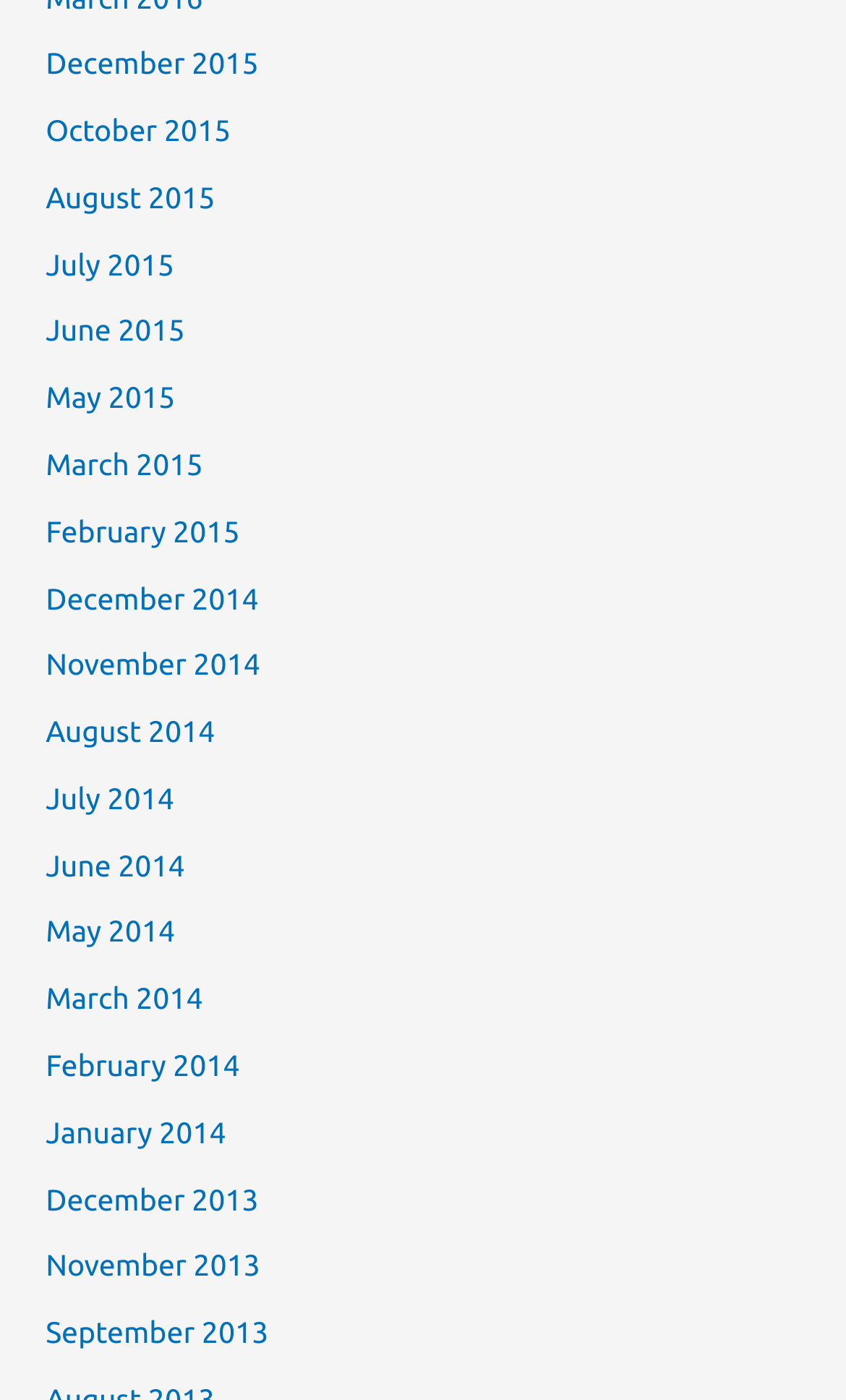What is the earliest month listed?
Please provide a single word or phrase as your answer based on the screenshot.

December 2013